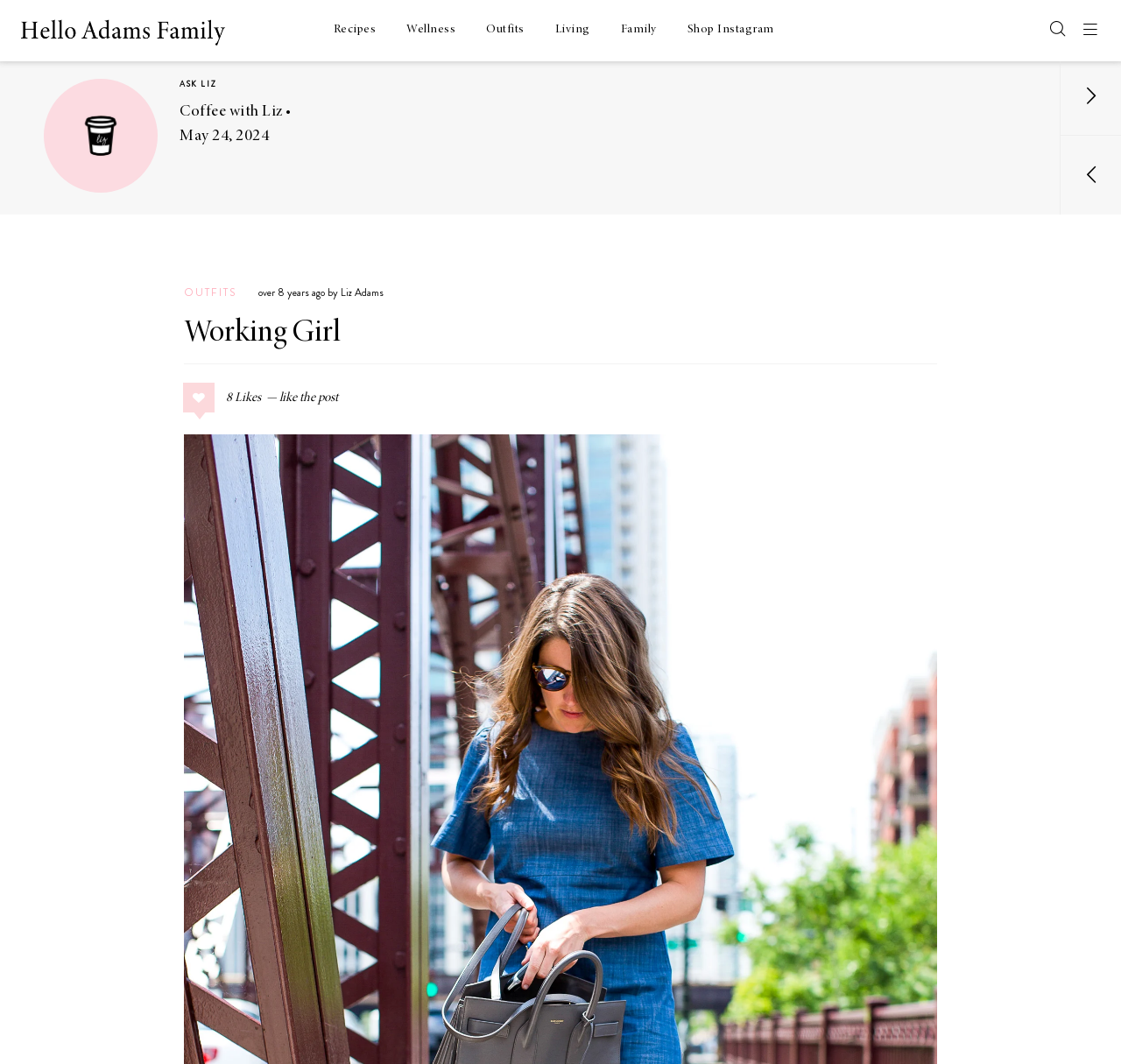Based on what you see in the screenshot, provide a thorough answer to this question: How many social media links are present in the top right corner?

The top right corner contains two social media links, represented by the icons '' and ''.